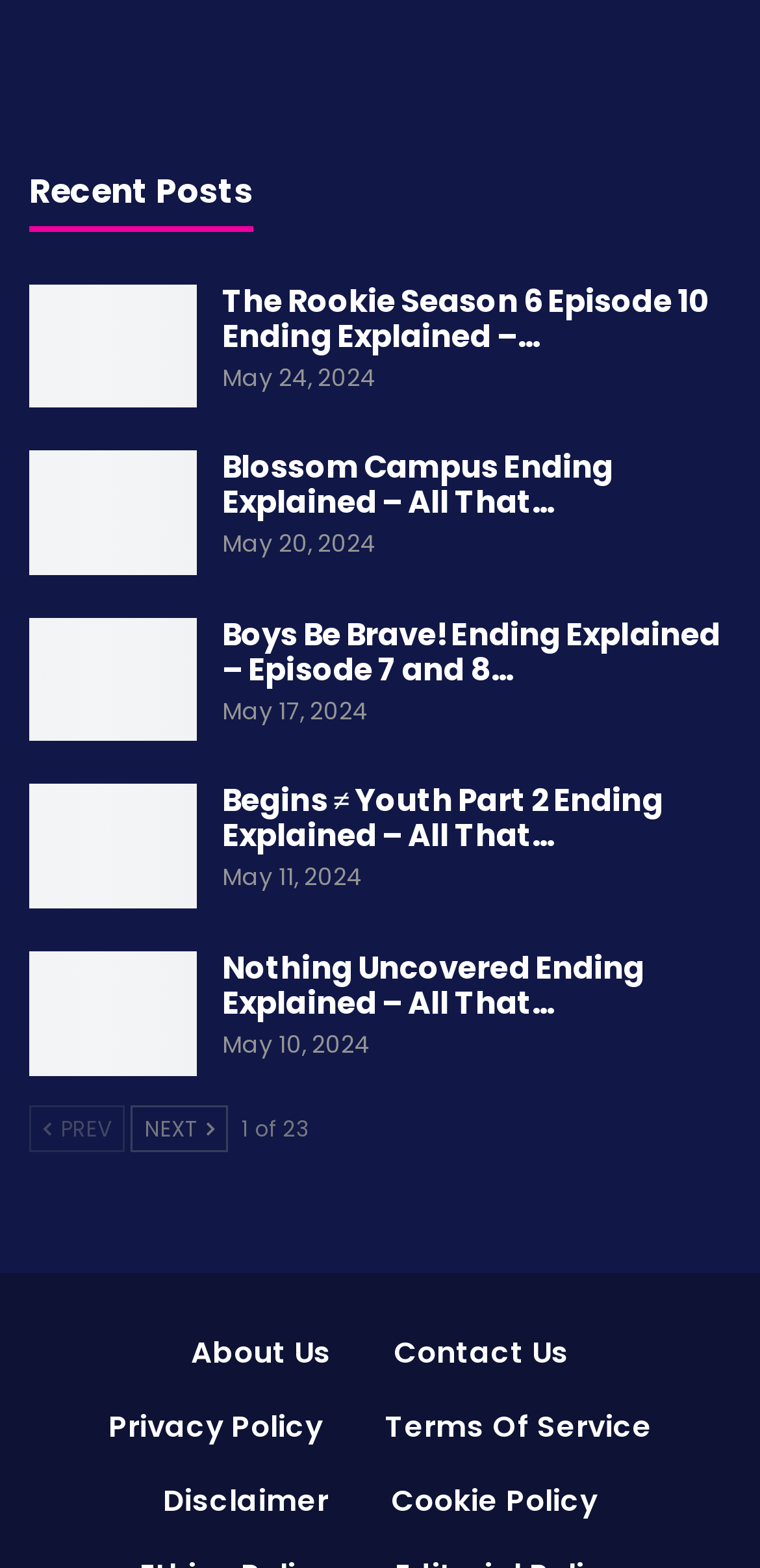What type of information is provided in the footer?
Please provide a single word or phrase as the answer based on the screenshot.

About Us, Contact Us, etc.